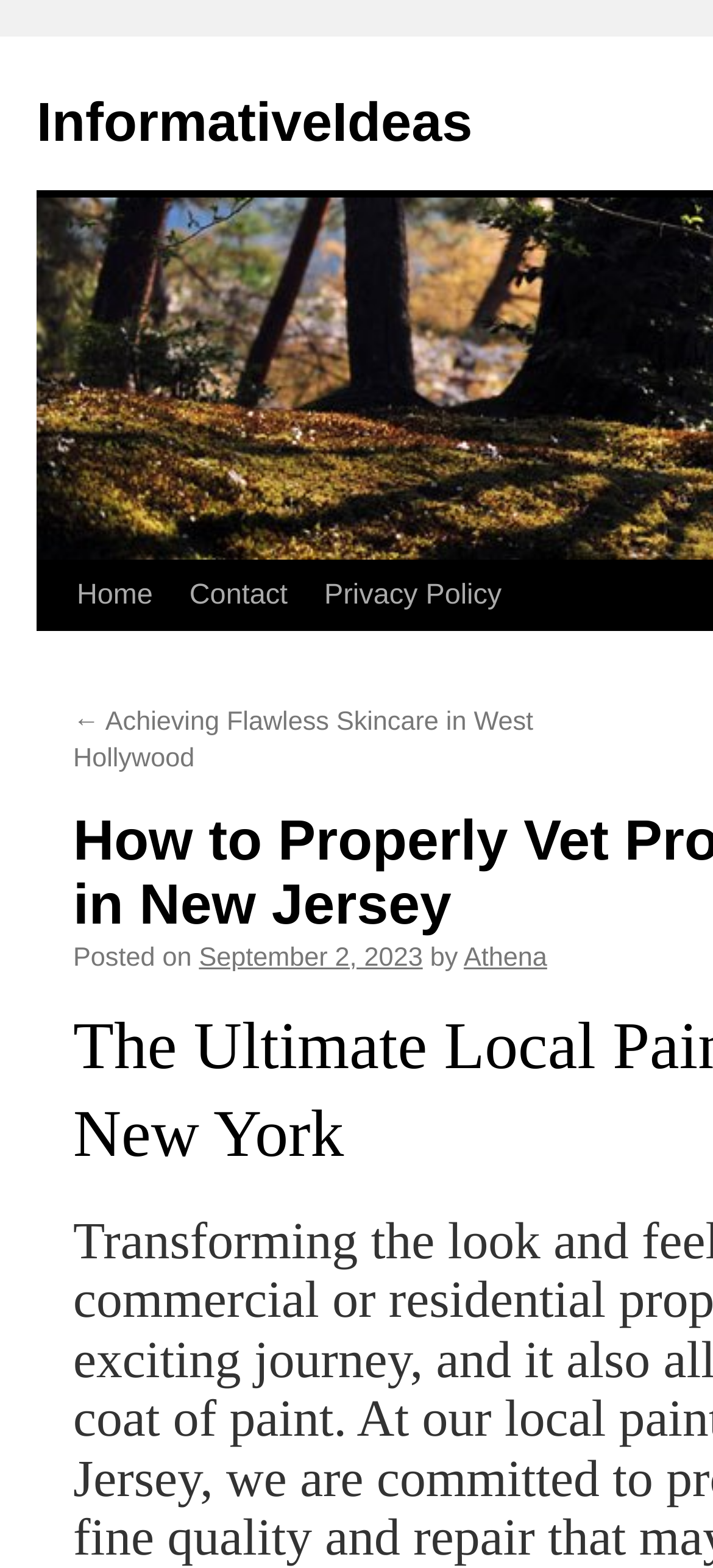Please provide a one-word or short phrase answer to the question:
What is the previous article about?

Achieving Flawless Skincare in West Hollywood